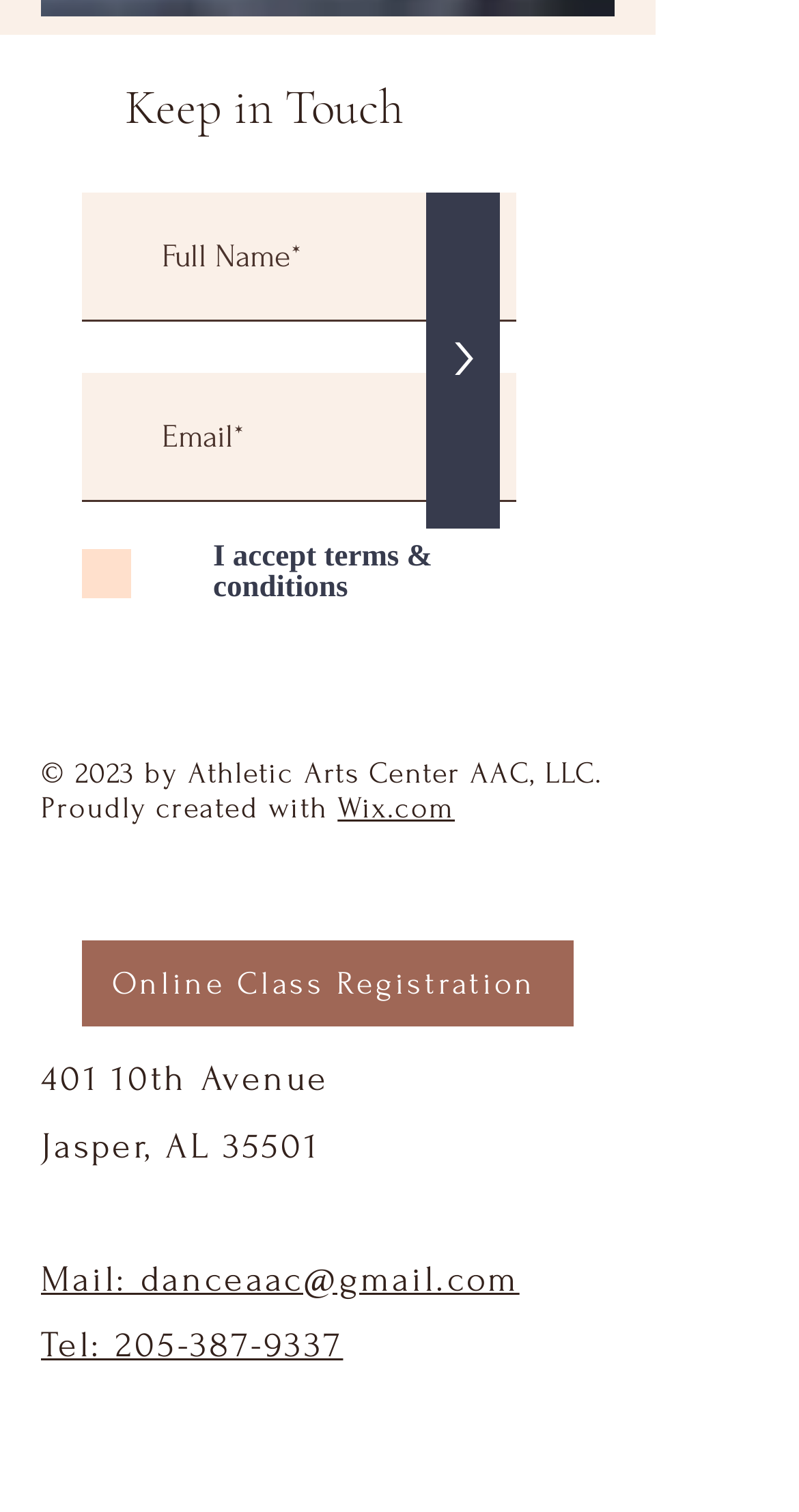Determine the bounding box for the UI element as described: "Tel: 205-387-9337". The coordinates should be represented as four float numbers between 0 and 1, formatted as [left, top, right, bottom].

[0.051, 0.877, 0.429, 0.902]